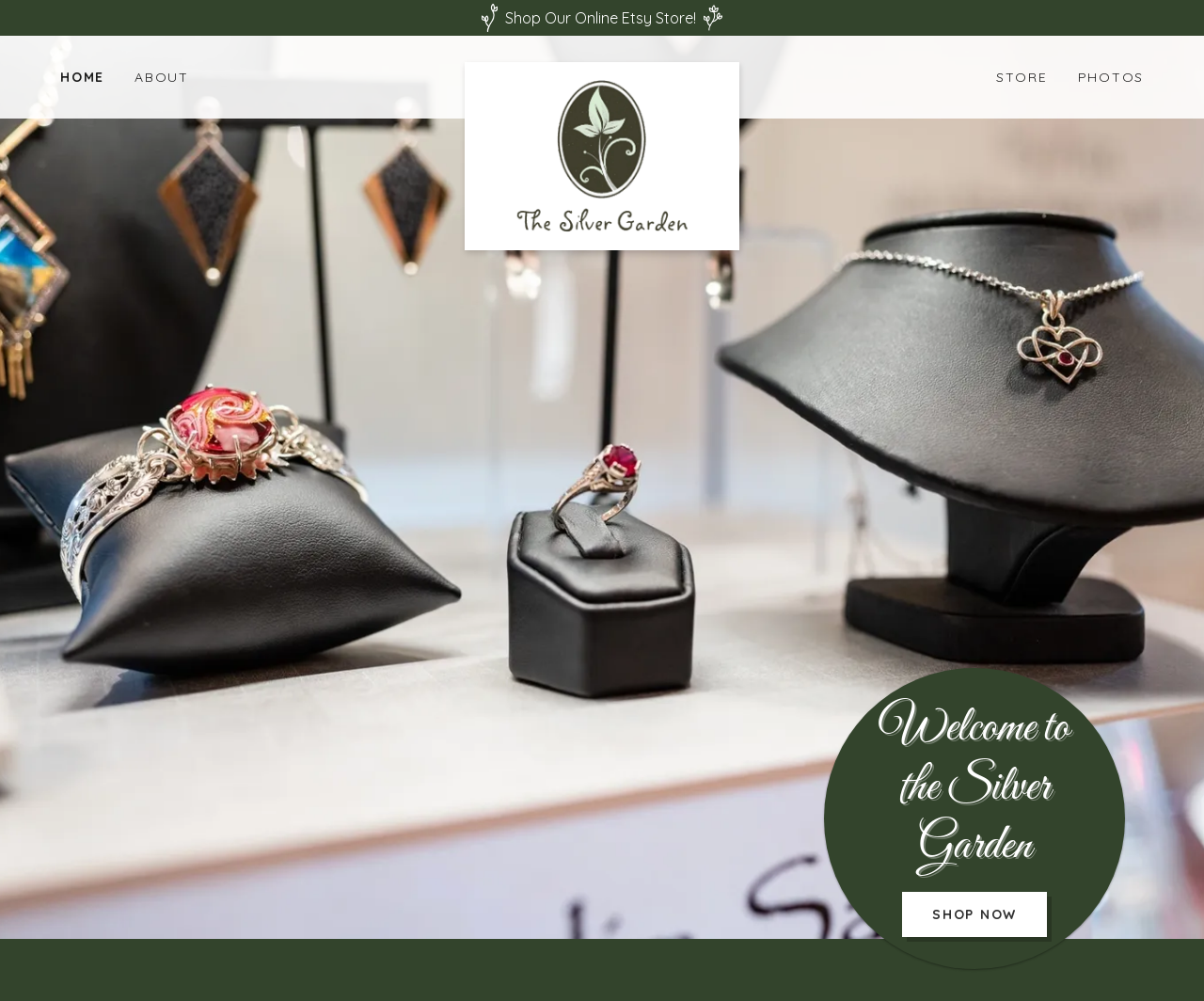Please provide a brief answer to the following inquiry using a single word or phrase:
What is the main heading of the webpage?

Welcome to the Silver Garden